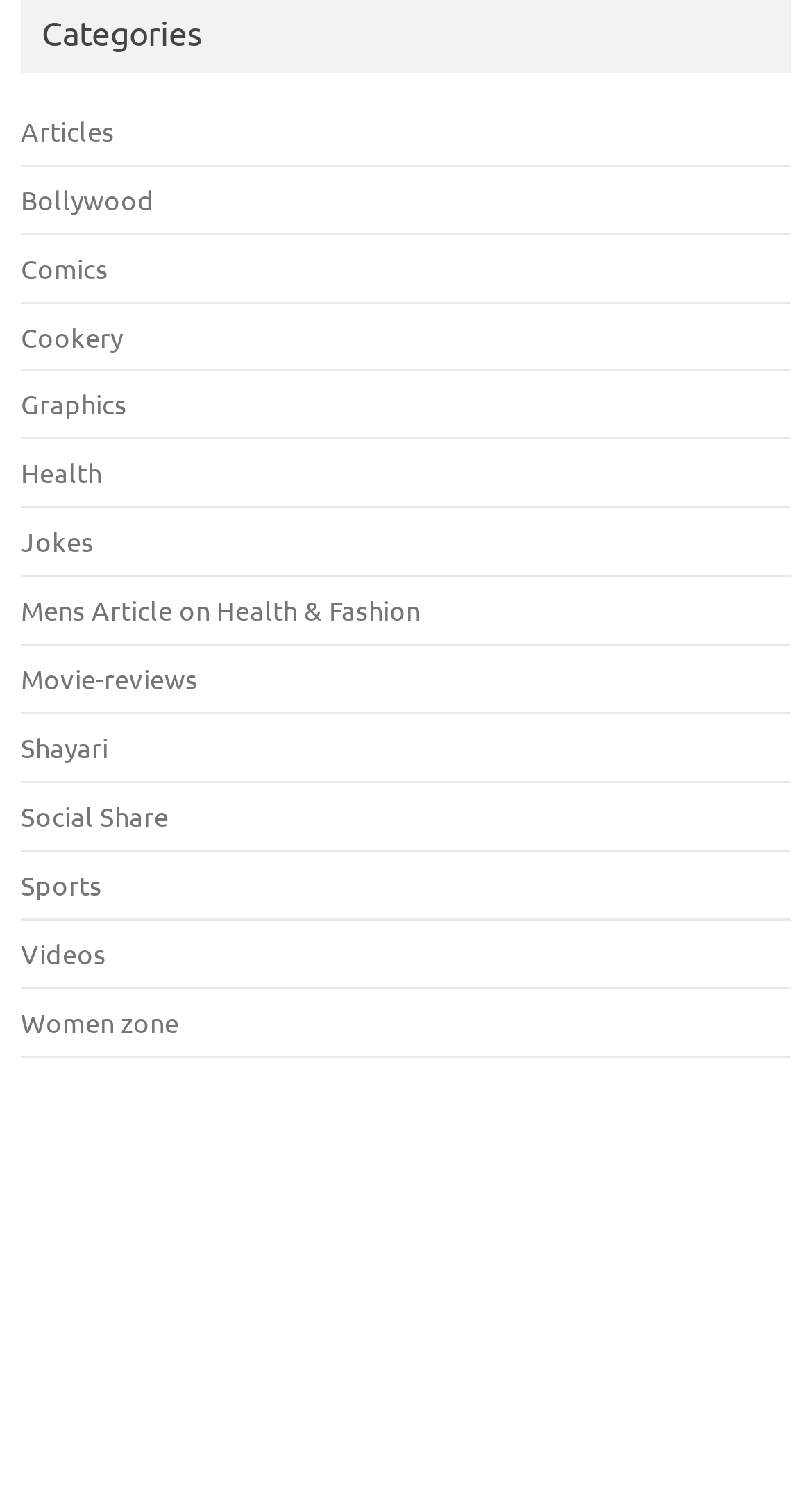Find the bounding box coordinates of the clickable region needed to perform the following instruction: "Click the Evelyn Anne link". The coordinates should be provided as four float numbers between 0 and 1, i.e., [left, top, right, bottom].

None